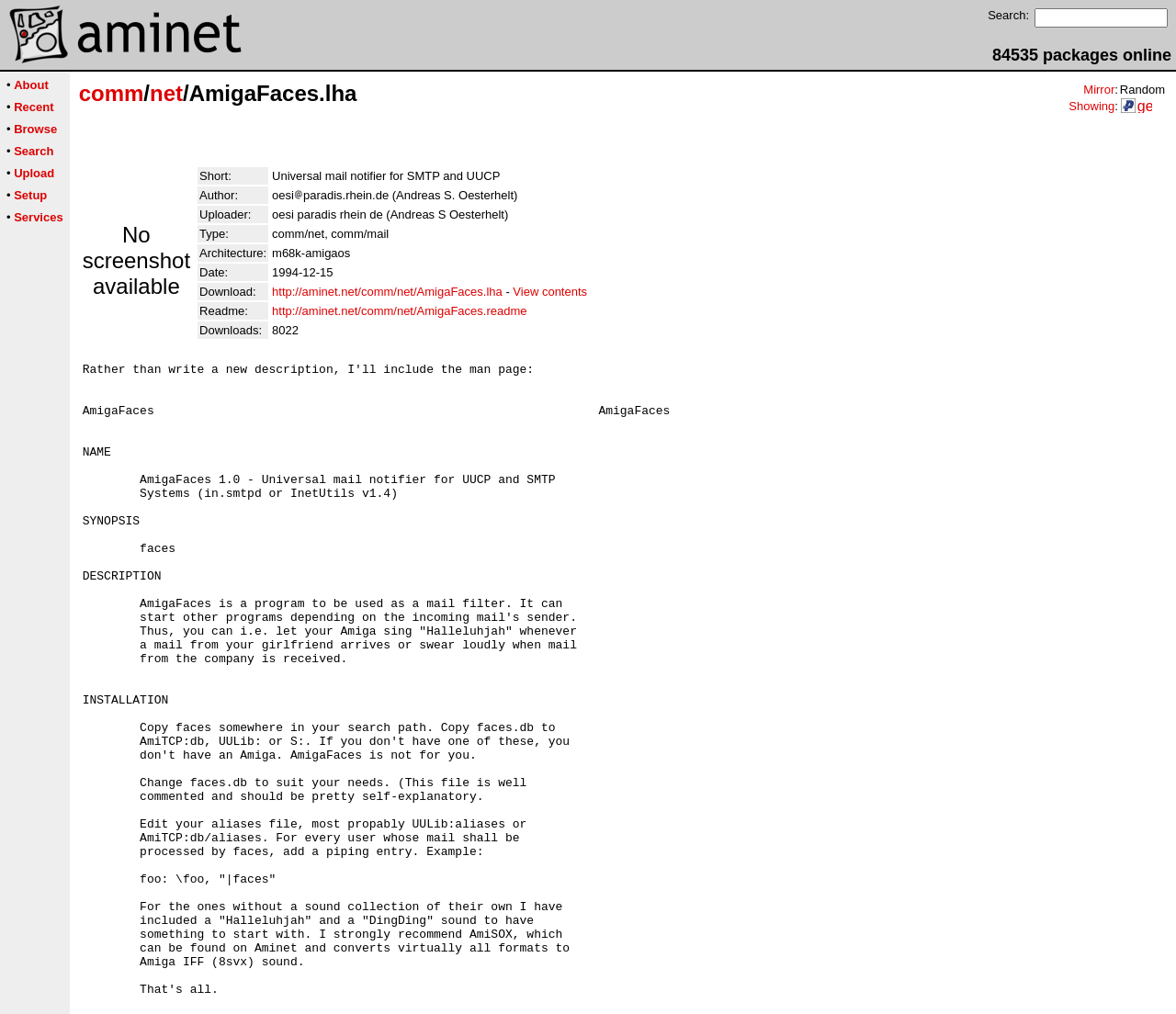What is the architecture of the package?
Answer the question in a detailed and comprehensive manner.

The architecture of the package can be found in the table element on the webpage, which is 'ppc-powerupgeneric'.